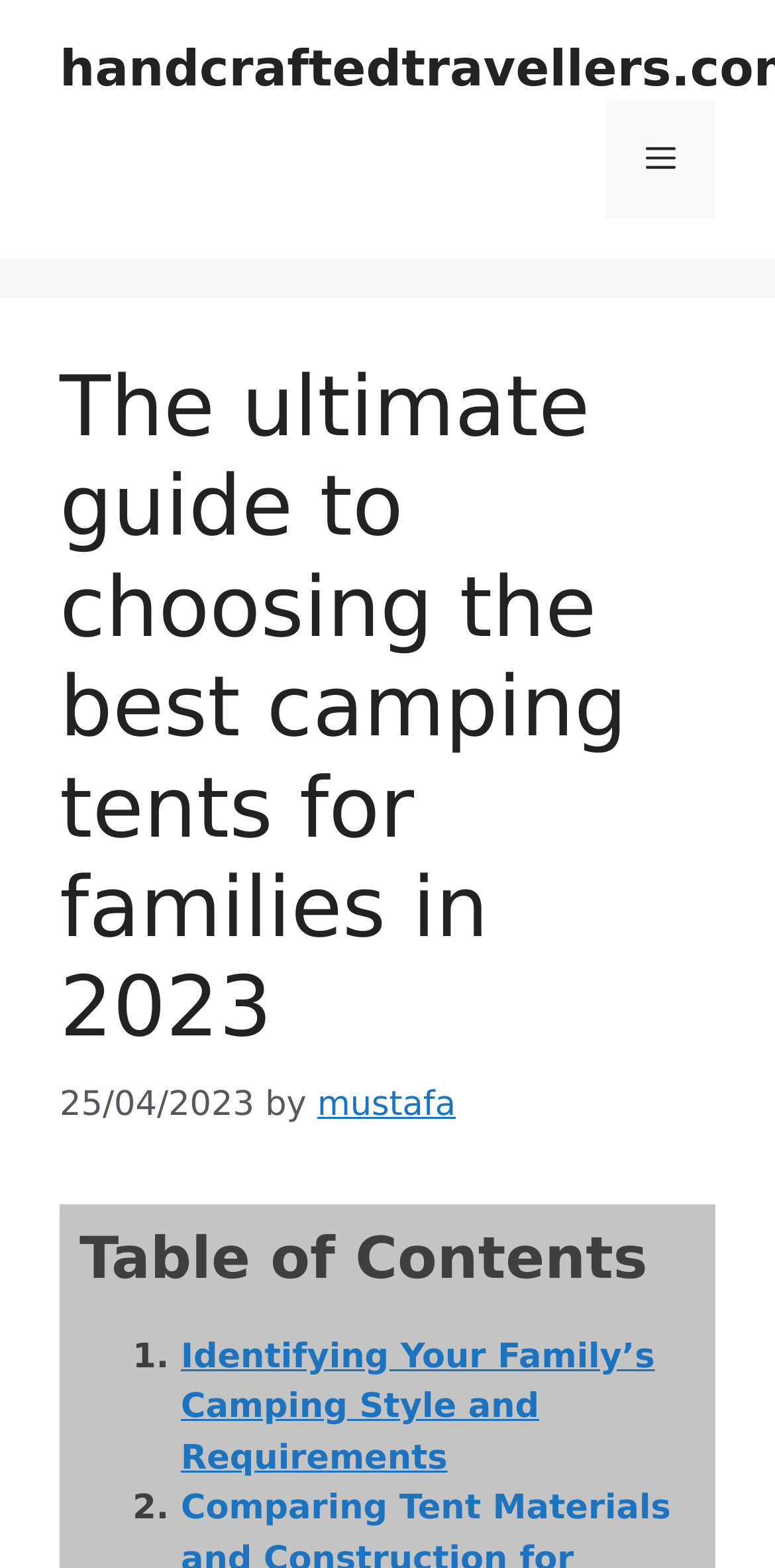Determine the bounding box for the described HTML element: "Menu". Ensure the coordinates are four float numbers between 0 and 1 in the format [left, top, right, bottom].

[0.782, 0.063, 0.923, 0.139]